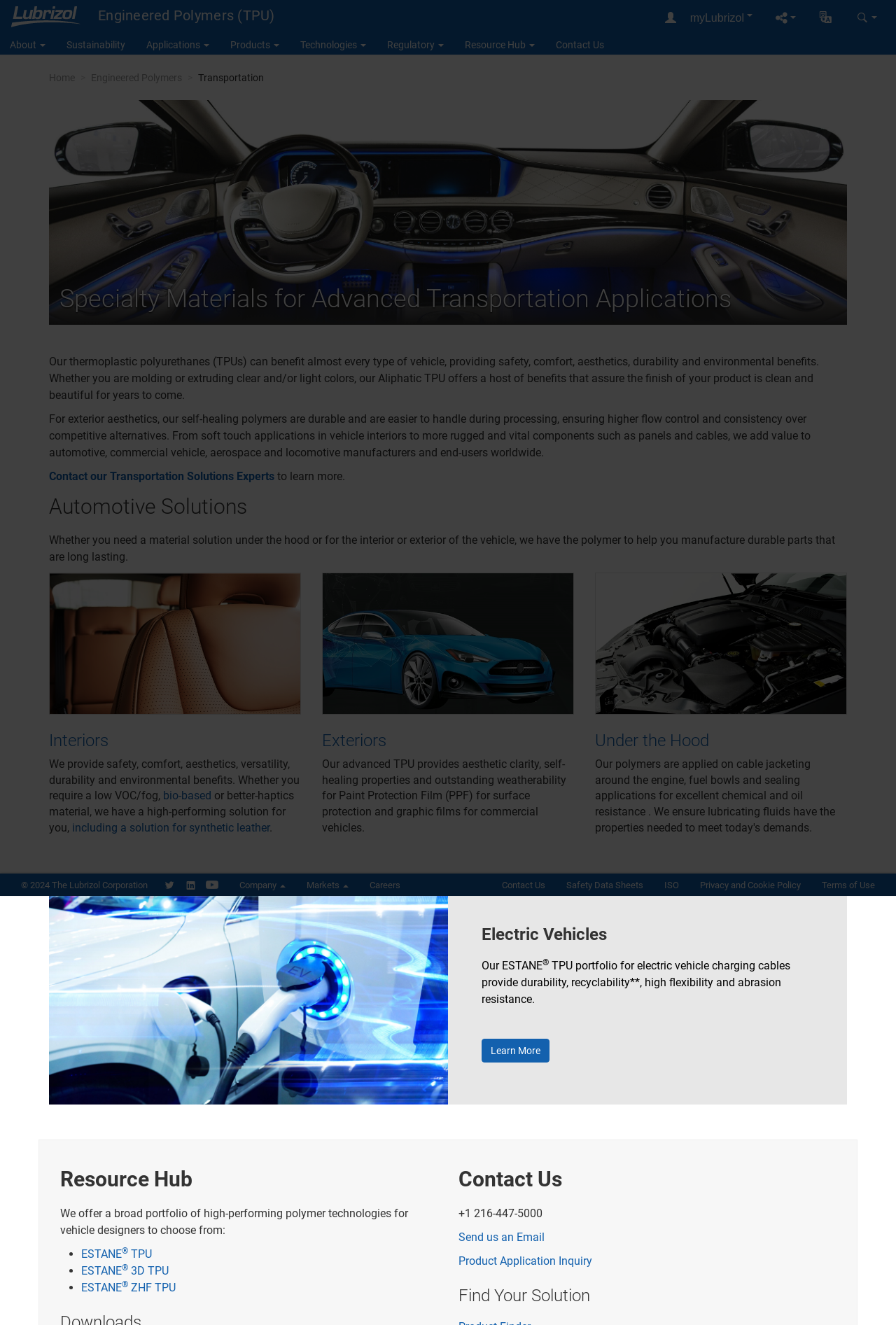From the image, can you give a detailed response to the question below:
What type of materials are offered?

Based on the webpage content, it is clear that the website offers innovative thermoplastic polyurethane (TPU) solutions for transportation applications. This information can be obtained from the heading 'Specialty Materials for Advanced Transportation Applications' and the description of the website's offerings.